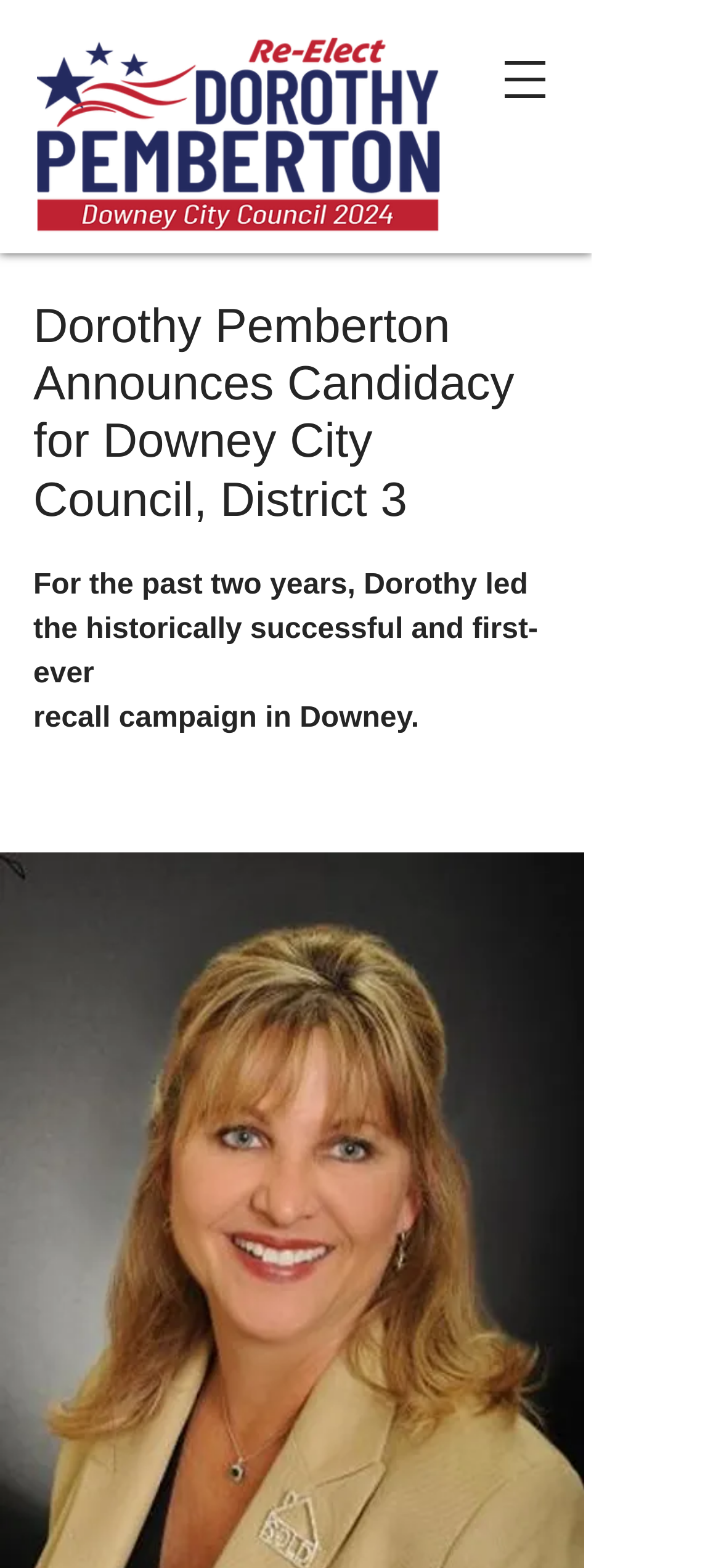Please find and provide the title of the webpage.

Dorothy Pemberton Announces Candidacy for Downey City Council, District 3